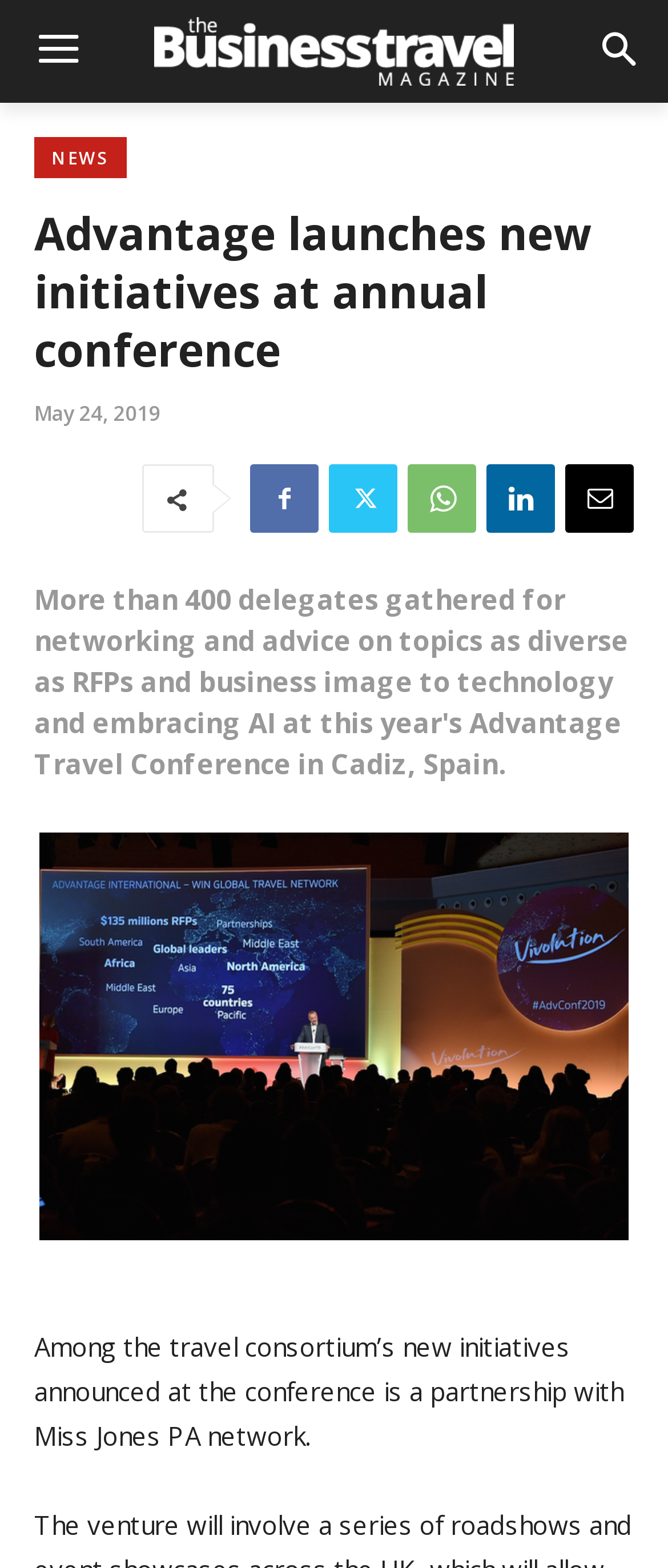For the element described, predict the bounding box coordinates as (top-left x, top-left y, bottom-right x, bottom-right y). All values should be between 0 and 1. Element description: Linkedin

[0.728, 0.296, 0.831, 0.34]